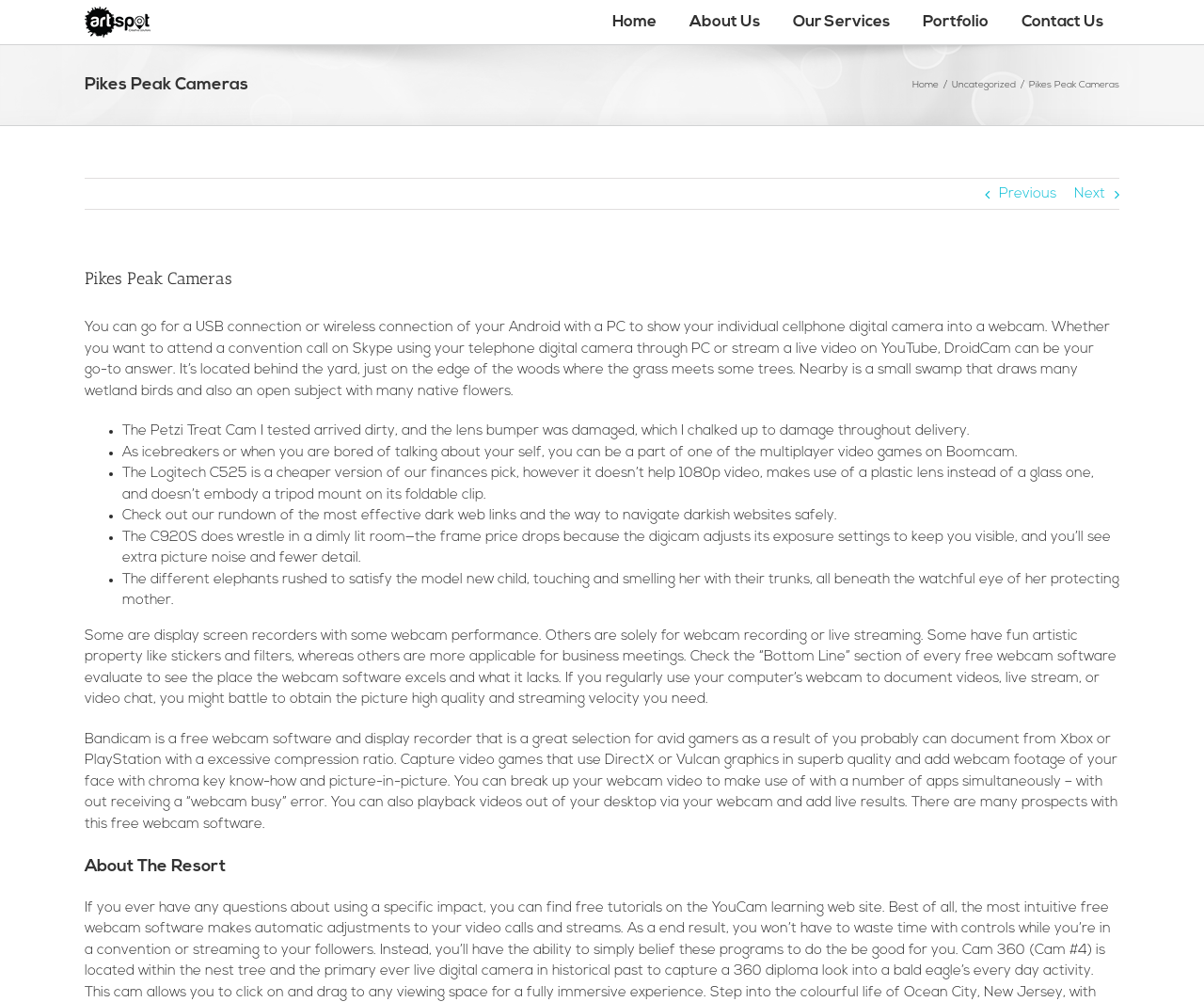Can you give a comprehensive explanation to the question given the content of the image?
How many menu items are in the main menu?

I counted the number of menu items in the main menu by looking at the navigation element with the text 'Main Menu' and its child elements, which are the menu items. There are 5 menu items: 'Home', 'About Us', 'Our Services', 'Portfolio', and 'Contact Us'.